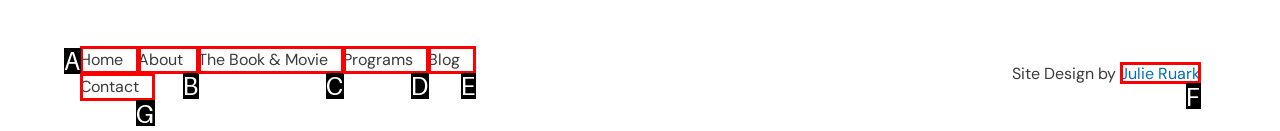Match the description to the correct option: Programs
Provide the letter of the matching option directly.

D